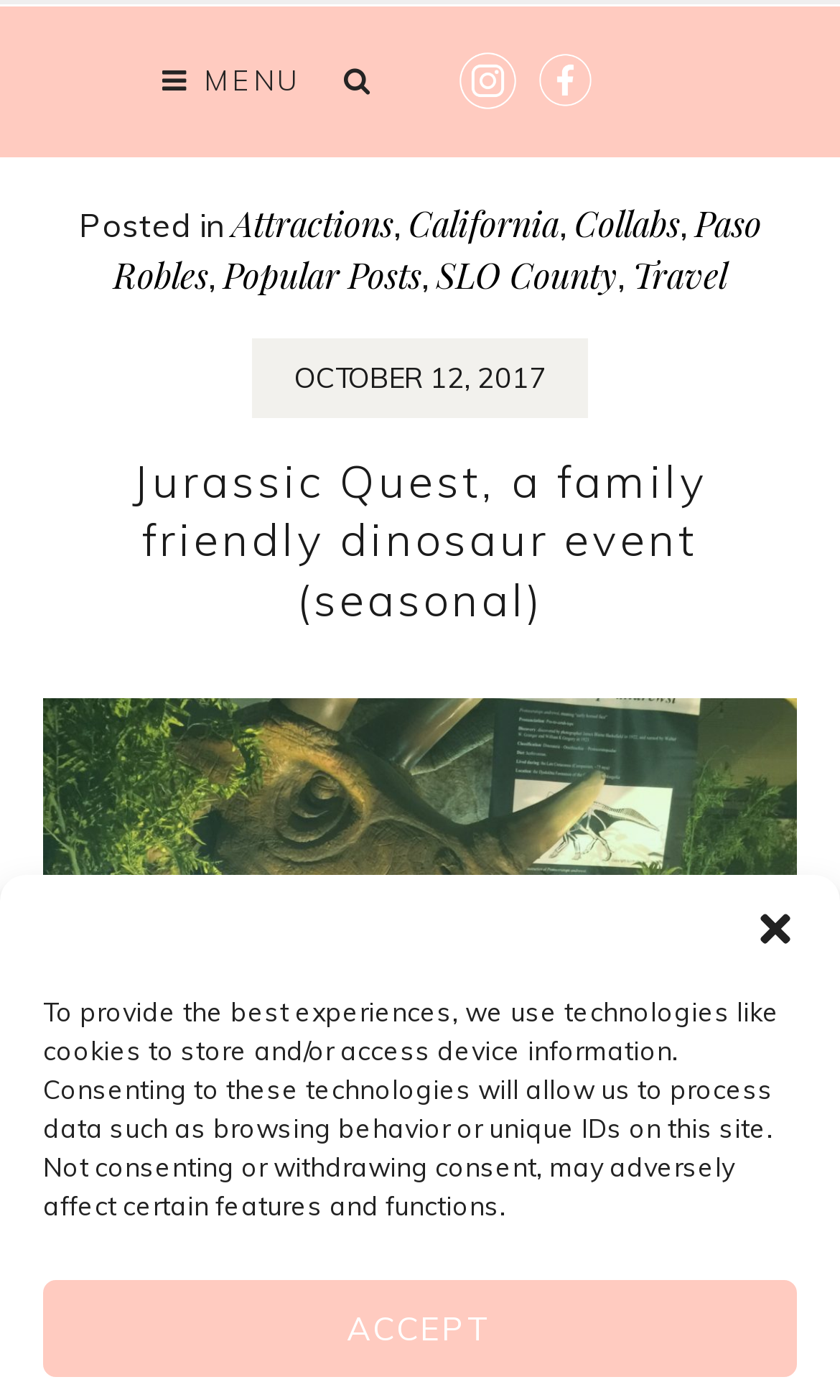Please find the bounding box coordinates of the element's region to be clicked to carry out this instruction: "click the About Us link".

None